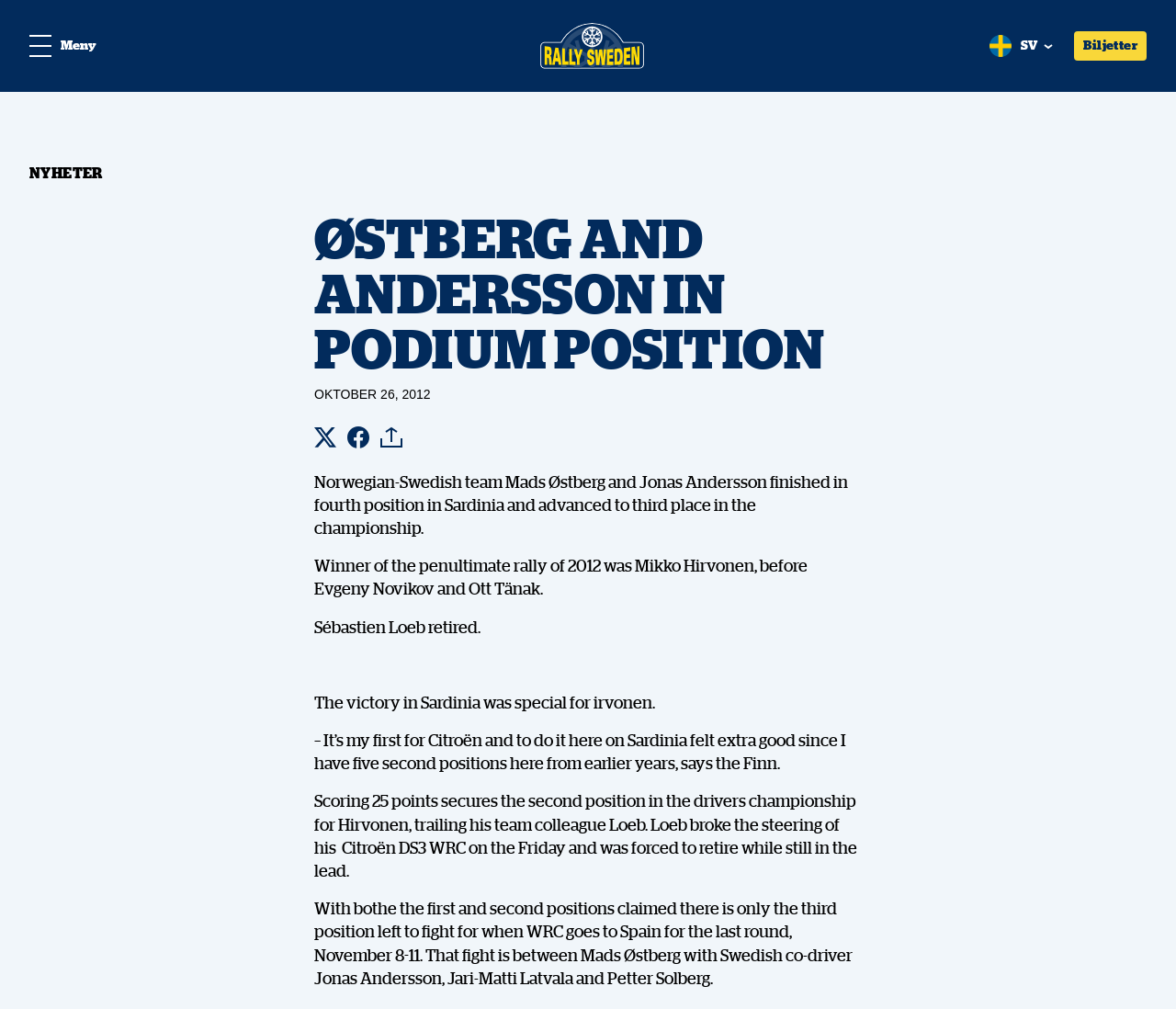Could you highlight the region that needs to be clicked to execute the instruction: "Copy the link"?

[0.573, 0.631, 0.63, 0.657]